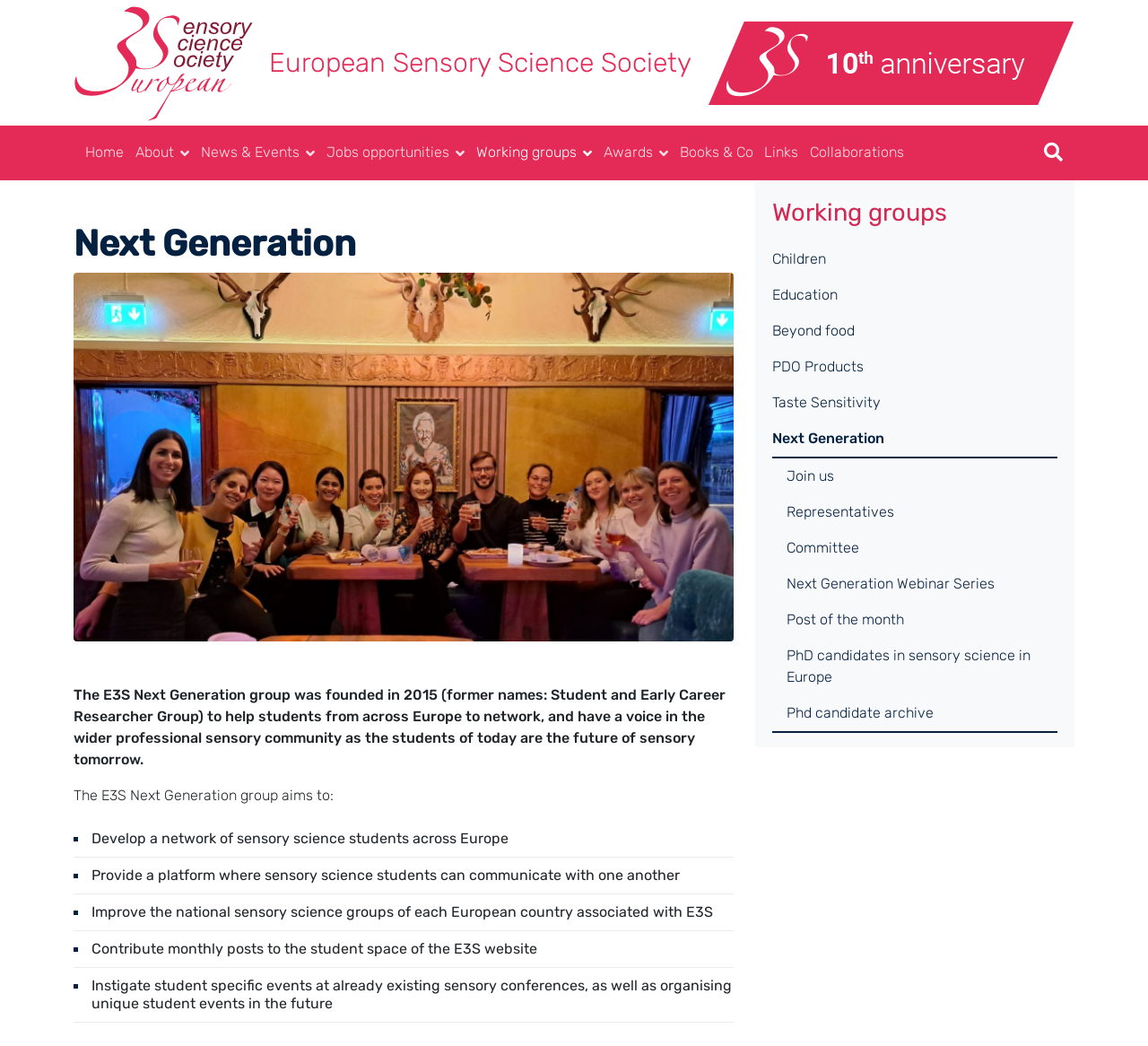Please identify the bounding box coordinates of the clickable element to fulfill the following instruction: "View About". The coordinates should be four float numbers between 0 and 1, i.e., [left, top, right, bottom].

[0.108, 0.129, 0.165, 0.164]